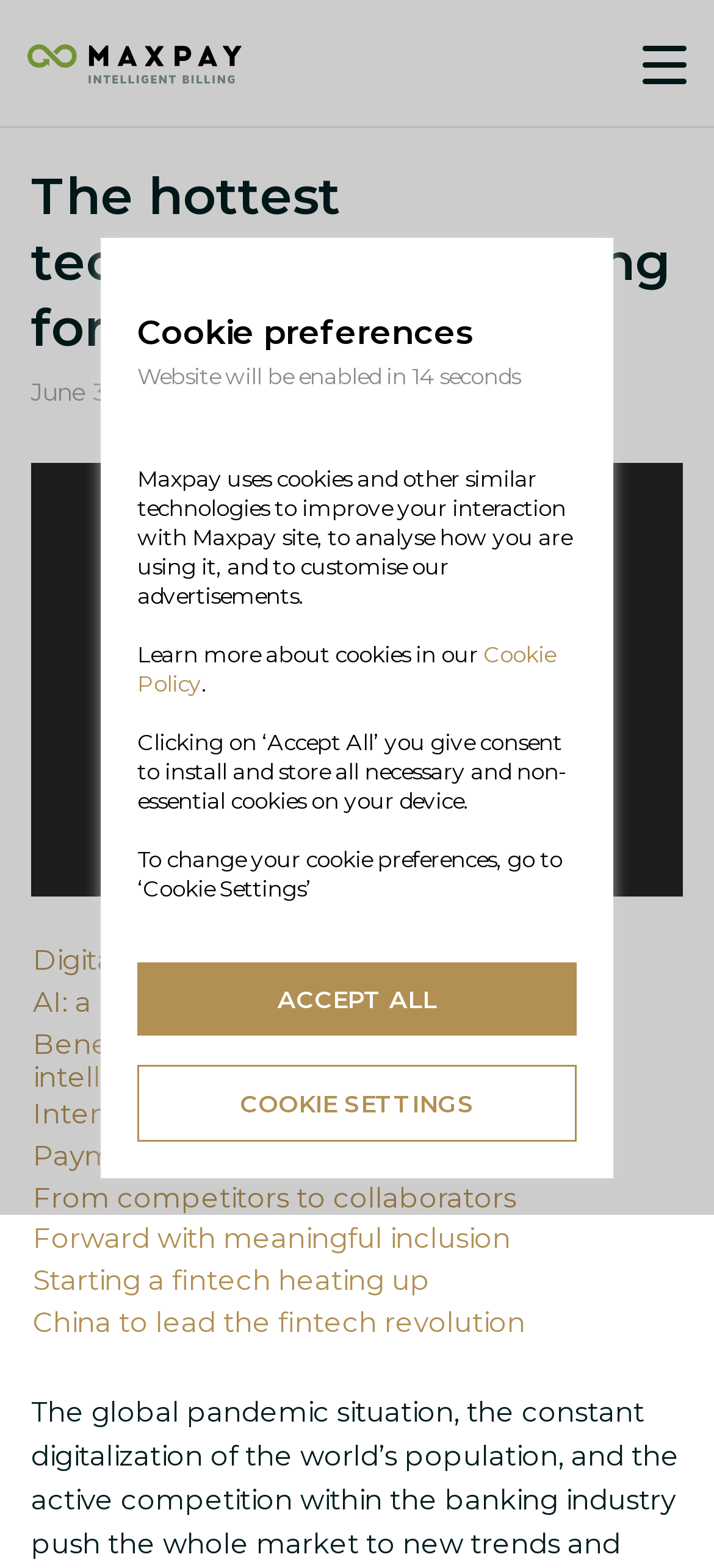Utilize the details in the image to thoroughly answer the following question: What is the topic of the blog post?

The topic of the blog post can be determined by looking at the heading 'The hottest technologies in banking for 2022' and the links provided in the LayoutTable, which suggest that the post is discussing various technologies in the banking industry.